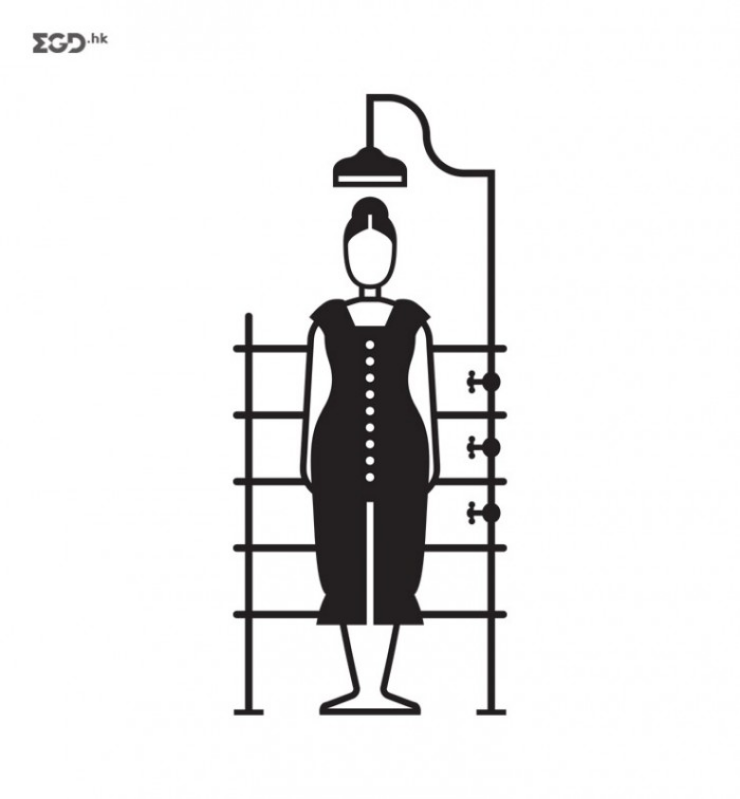What type of setting is the image potentially used in?
From the screenshot, supply a one-word or short-phrase answer.

Hospitality or retail